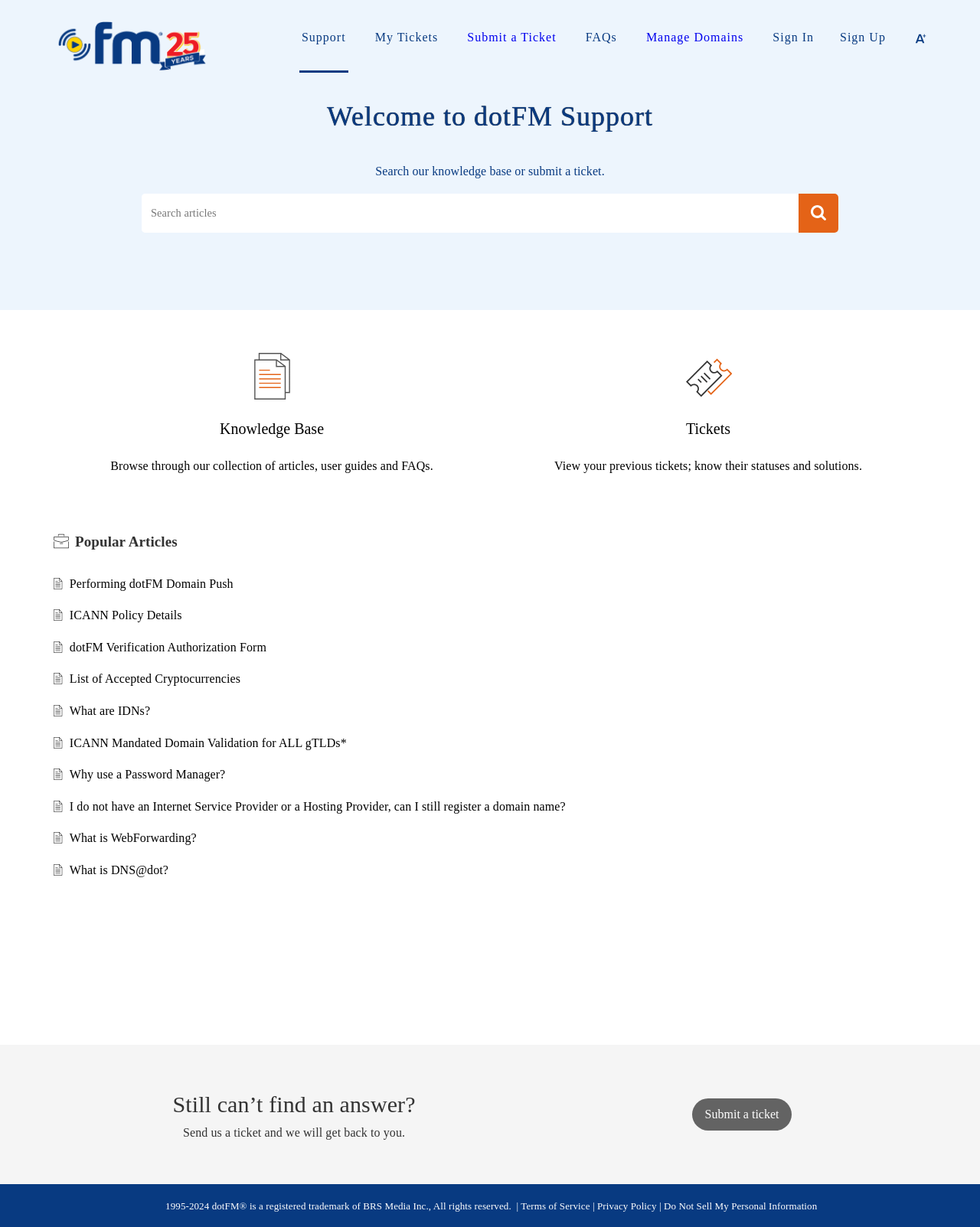Specify the bounding box coordinates of the region I need to click to perform the following instruction: "Submit a ticket". The coordinates must be four float numbers in the range of 0 to 1, i.e., [left, top, right, bottom].

[0.706, 0.903, 0.808, 0.913]